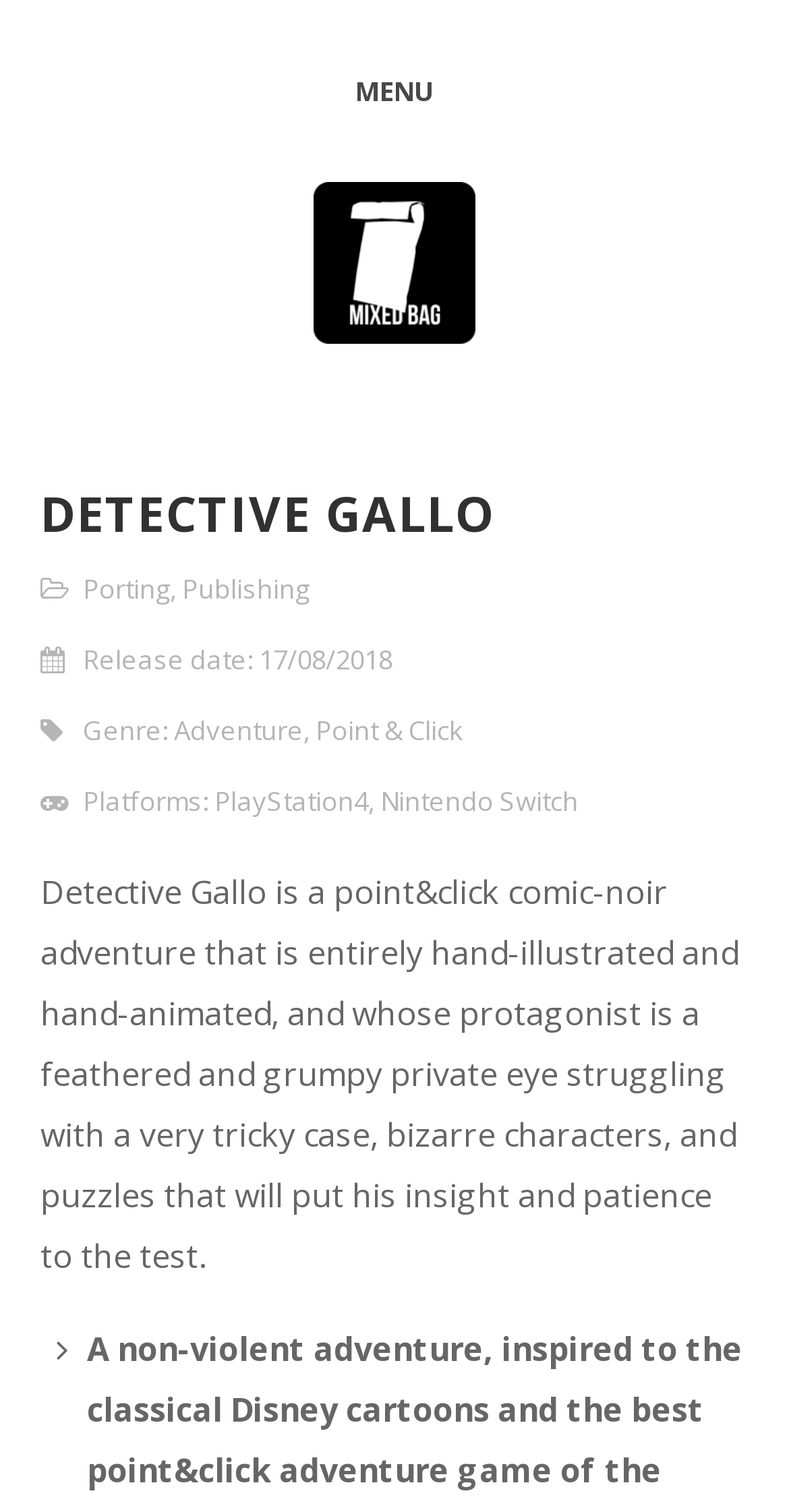Describe all the key features of the webpage in detail.

The webpage is about Detective Gallo, a point-and-click comic-noir adventure game. At the top, there is a menu button labeled "MENU" positioned near the center of the page. Below the menu button, there is a prominent heading "DETECTIVE GALLO" that spans almost the entire width of the page.

On the left side of the page, there are three links: an empty link, "Porting", and "Publishing", separated by commas. These links are positioned above a section that provides game details. This section includes the release date "17/08/2018", the game's genre "Adventure, Point & Click", and the available platforms "PlayStation4, Nintendo Switch".

Below the game details section, there is a lengthy paragraph that describes the game's storyline and gameplay. The paragraph is positioned near the center of the page and takes up a significant portion of the page's height. It describes Detective Gallo as a grumpy private eye who must solve a tricky case, interact with bizarre characters, and overcome puzzles that test his insight and patience.